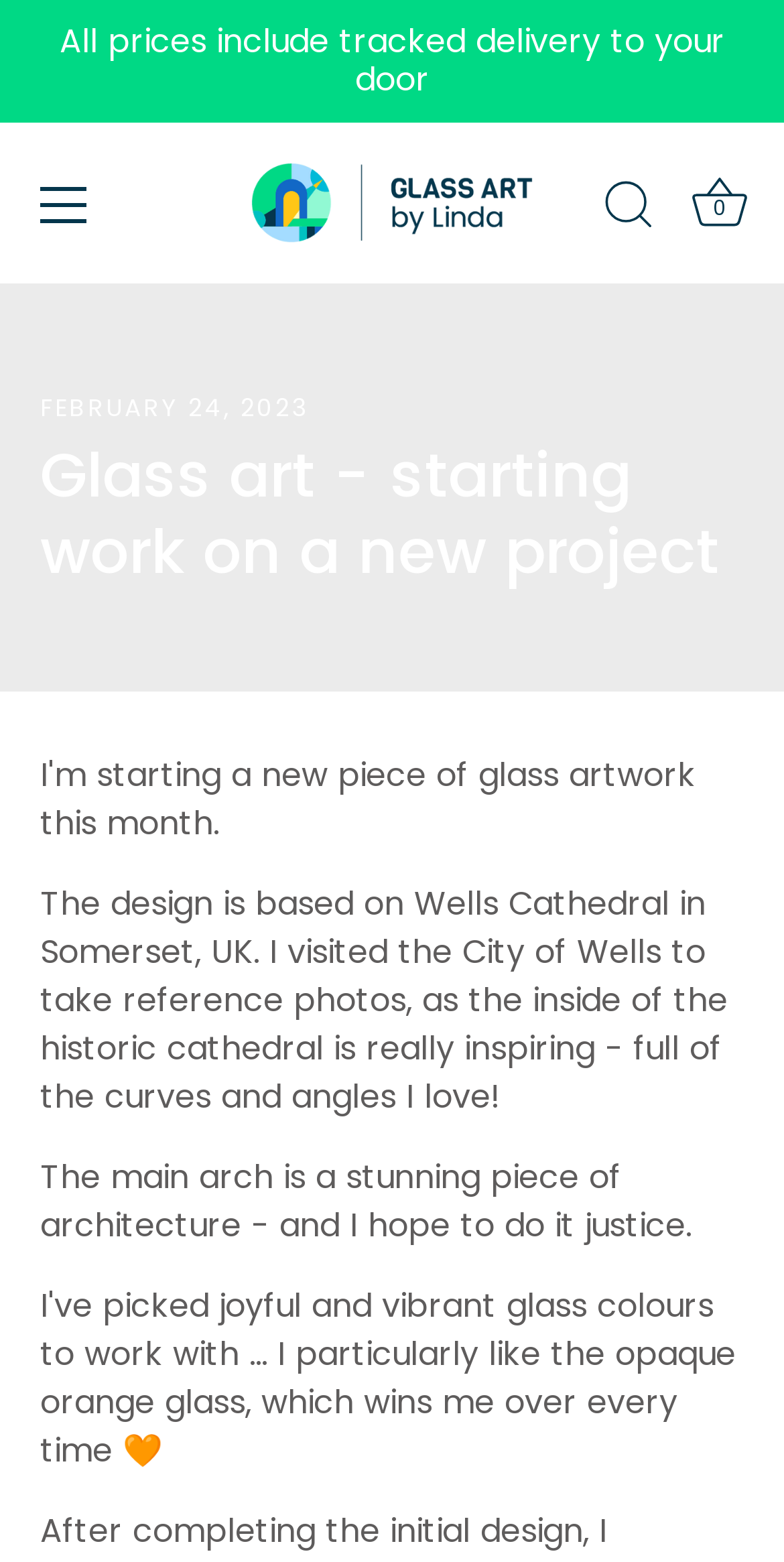Answer the question below in one word or phrase:
What is the name of the artist's website?

Glass Art by Linda